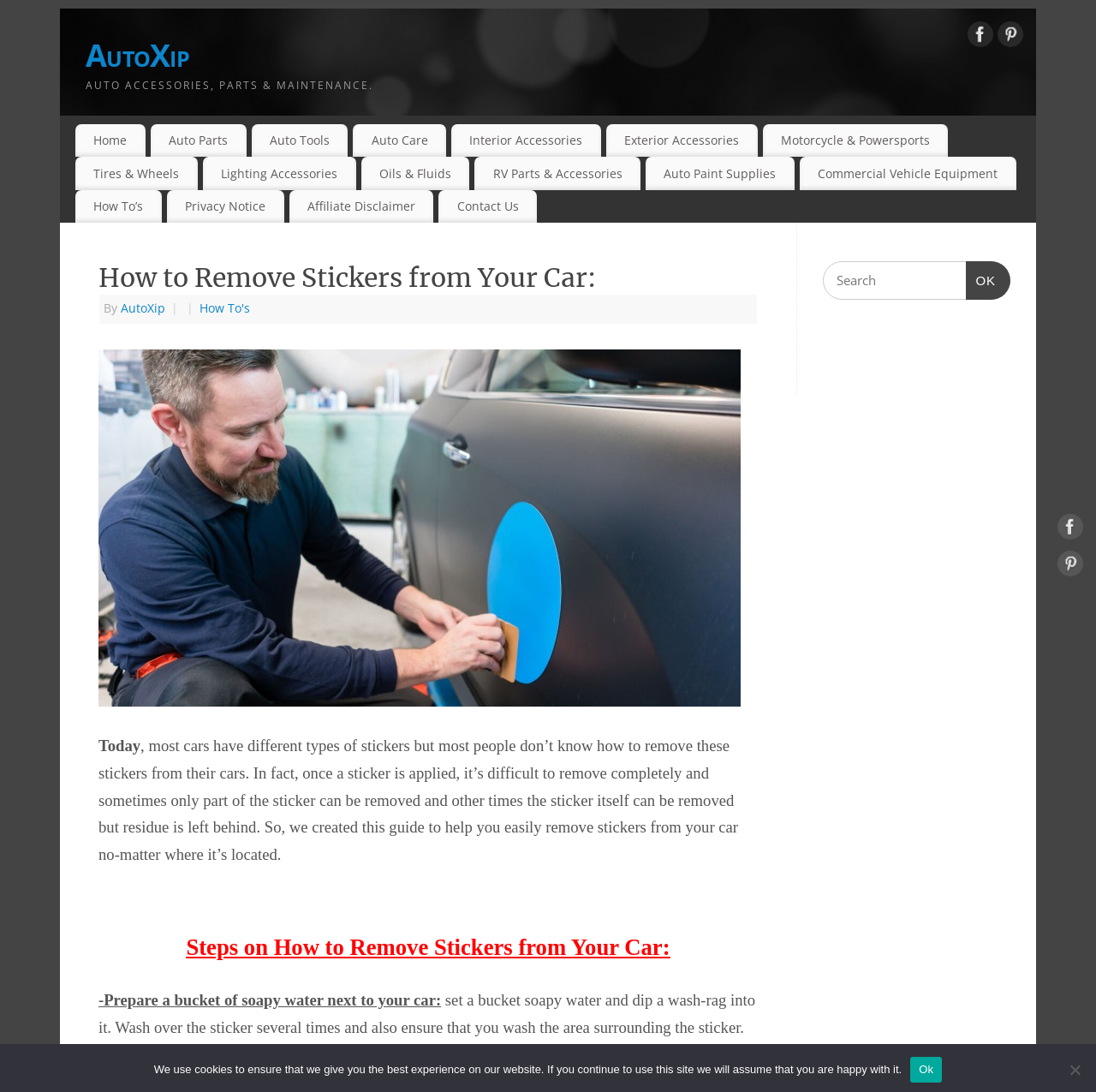Please answer the following question using a single word or phrase: 
How many social media links are on the top-right corner?

2